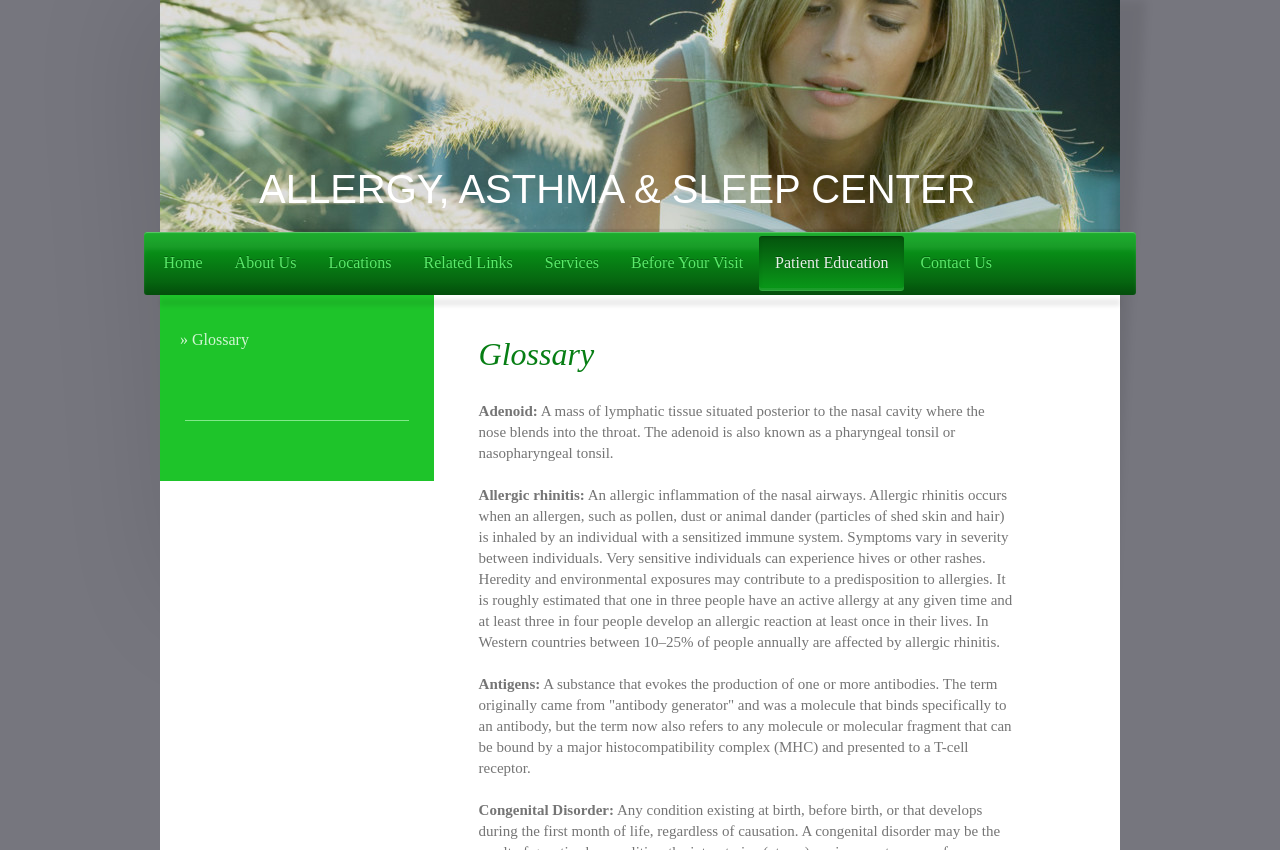Please identify the coordinates of the bounding box that should be clicked to fulfill this instruction: "Read the definition of Allergic rhinitis".

[0.374, 0.573, 0.457, 0.592]